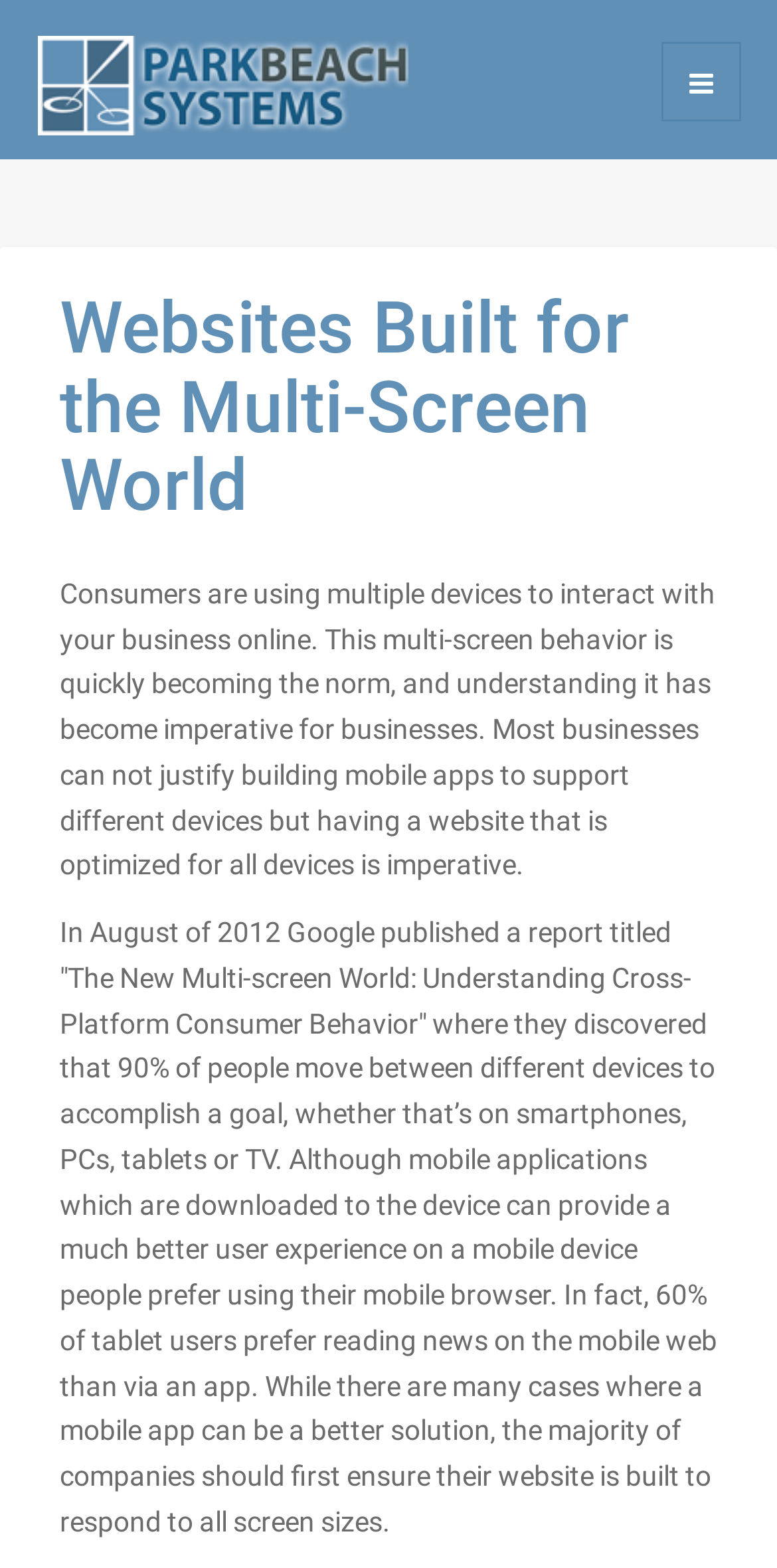What is the main focus of Park Beach Systems?
Use the image to give a comprehensive and detailed response to the question.

Based on the webpage, Park Beach Systems seems to be a company that provides web-based solutions for small to medium-sized businesses. This is evident from the text on the webpage, which talks about the importance of having a website that is optimized for all devices.